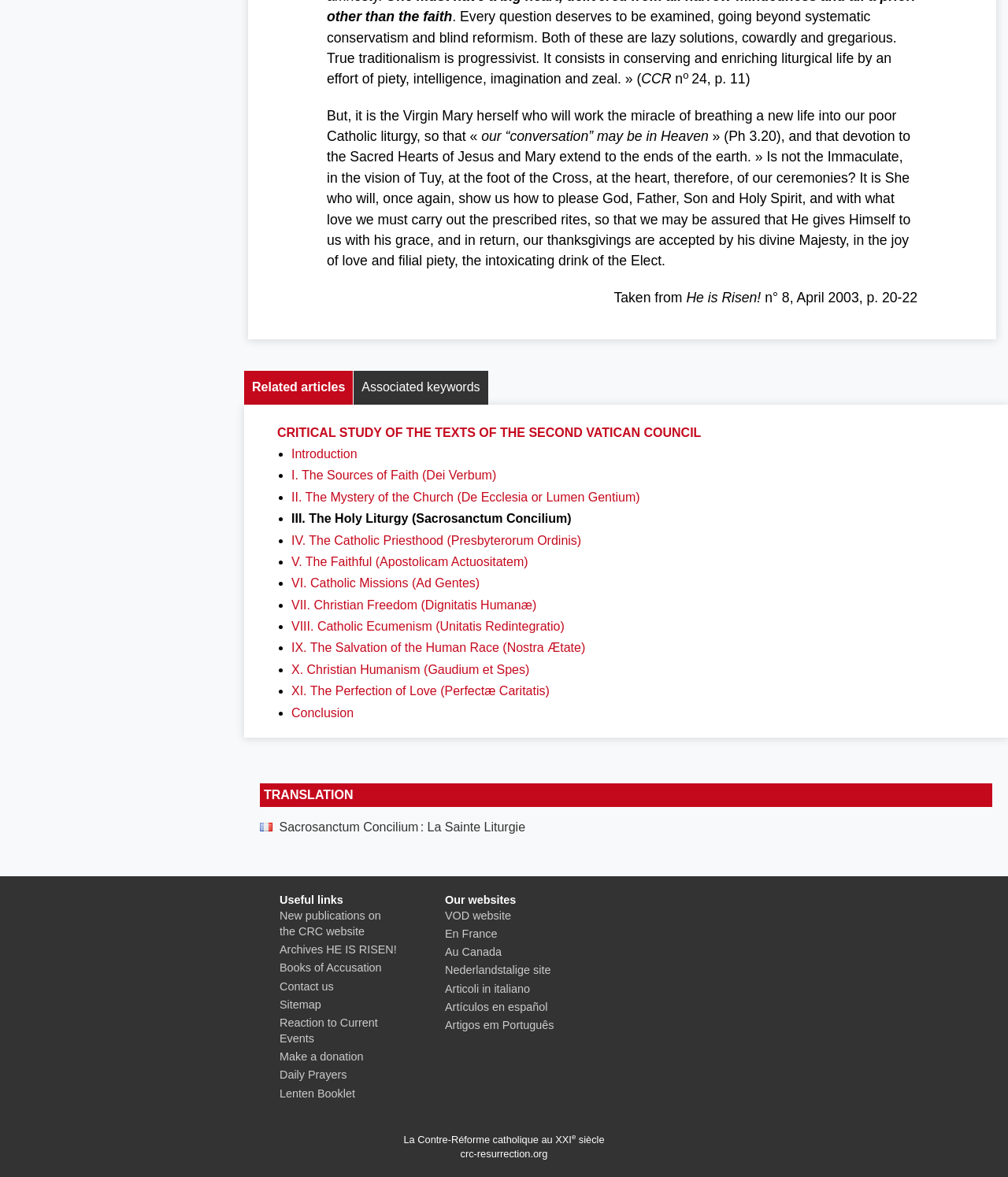Specify the bounding box coordinates of the element's area that should be clicked to execute the given instruction: "Click on the 'W-SE (Web – SEcurity)' link". The coordinates should be four float numbers between 0 and 1, i.e., [left, top, right, bottom].

None